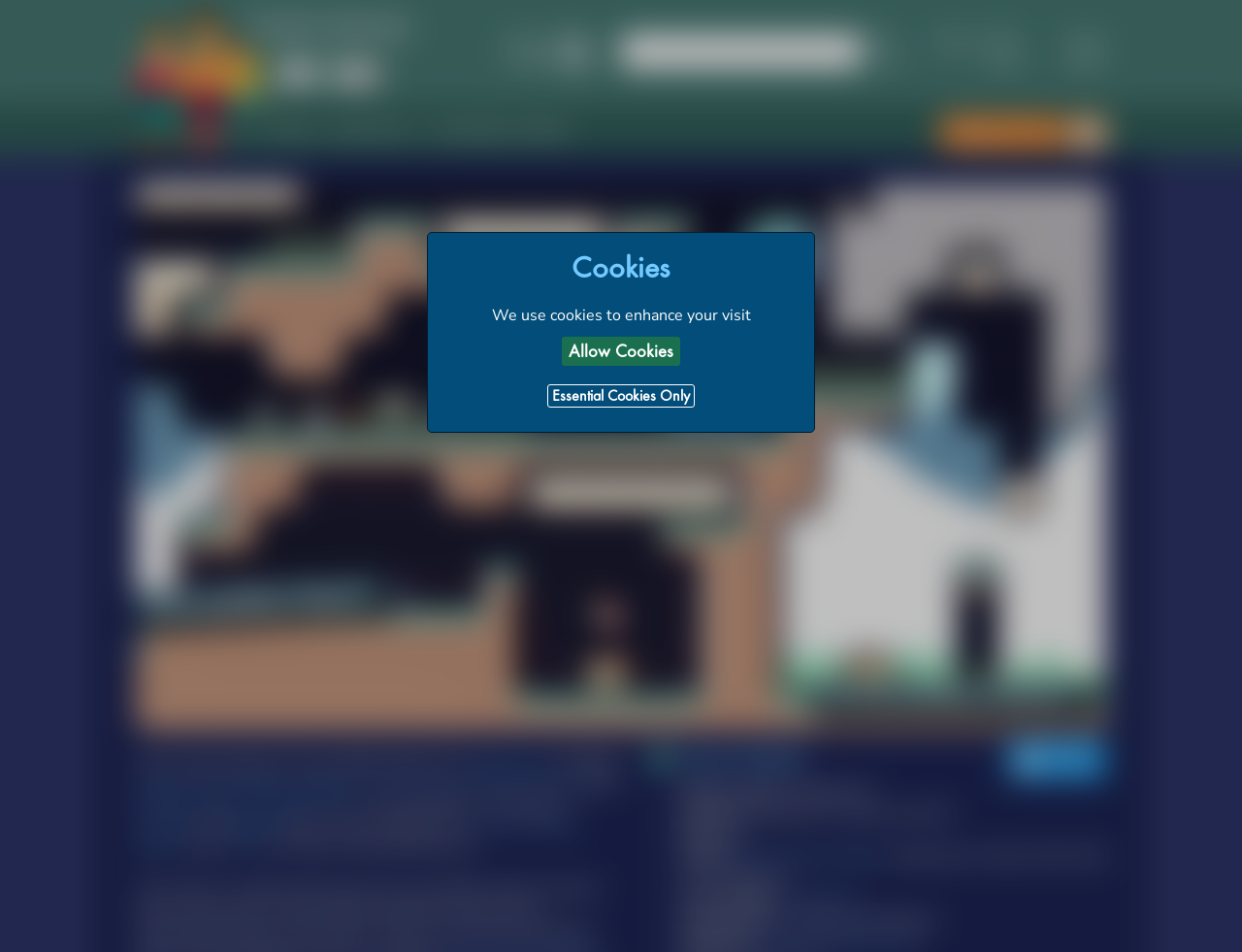Determine the bounding box coordinates for the UI element described. Format the coordinates as (top-left x, top-left y, bottom-right x, bottom-right y) and ensure all values are between 0 and 1. Element description: Flaxman Law Group

None